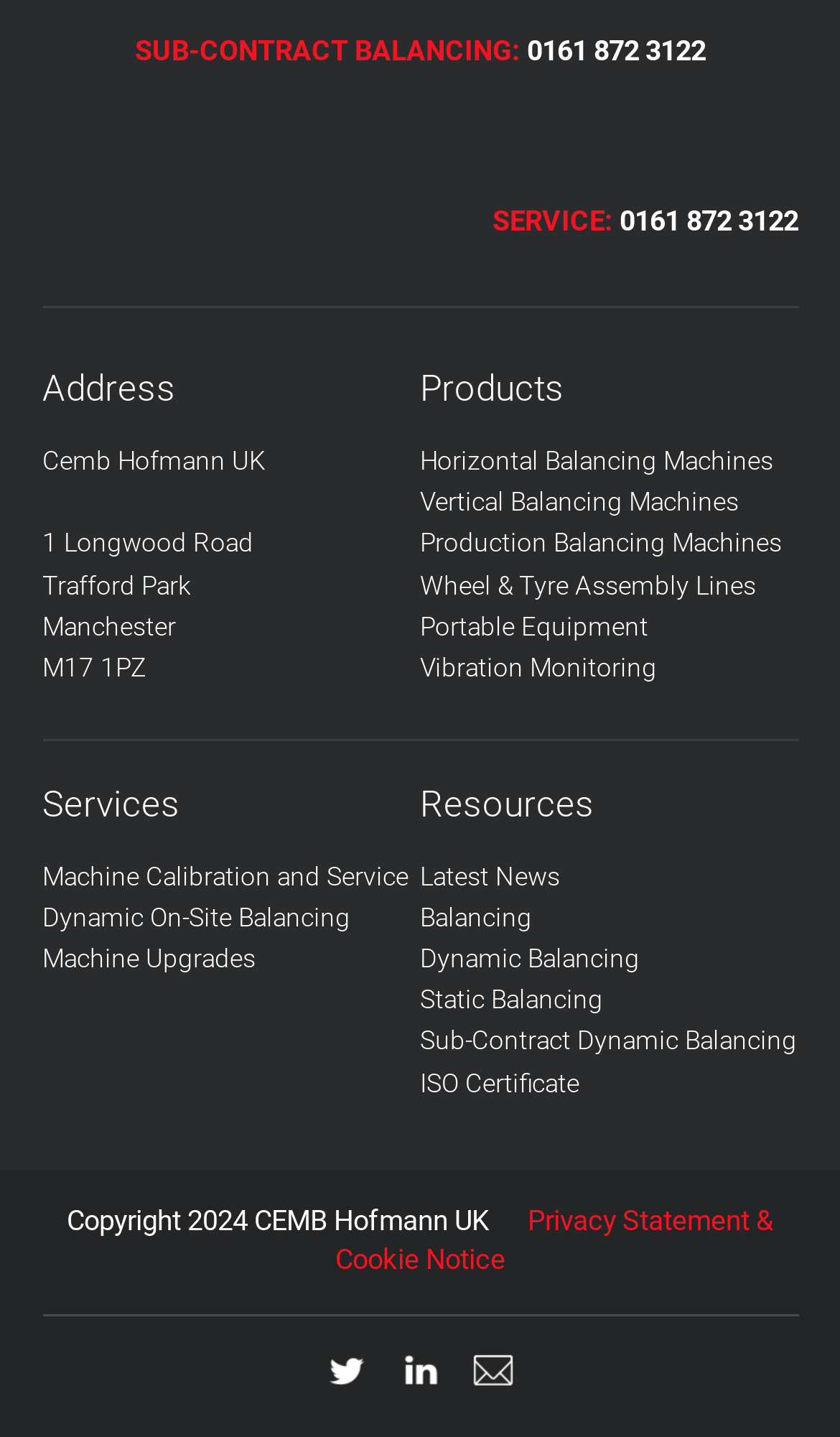Using the provided element description, identify the bounding box coordinates as (top-left x, top-left y, bottom-right x, bottom-right y). Ensure all values are between 0 and 1. Description: Dynamic Balancing

[0.5, 0.657, 0.762, 0.678]